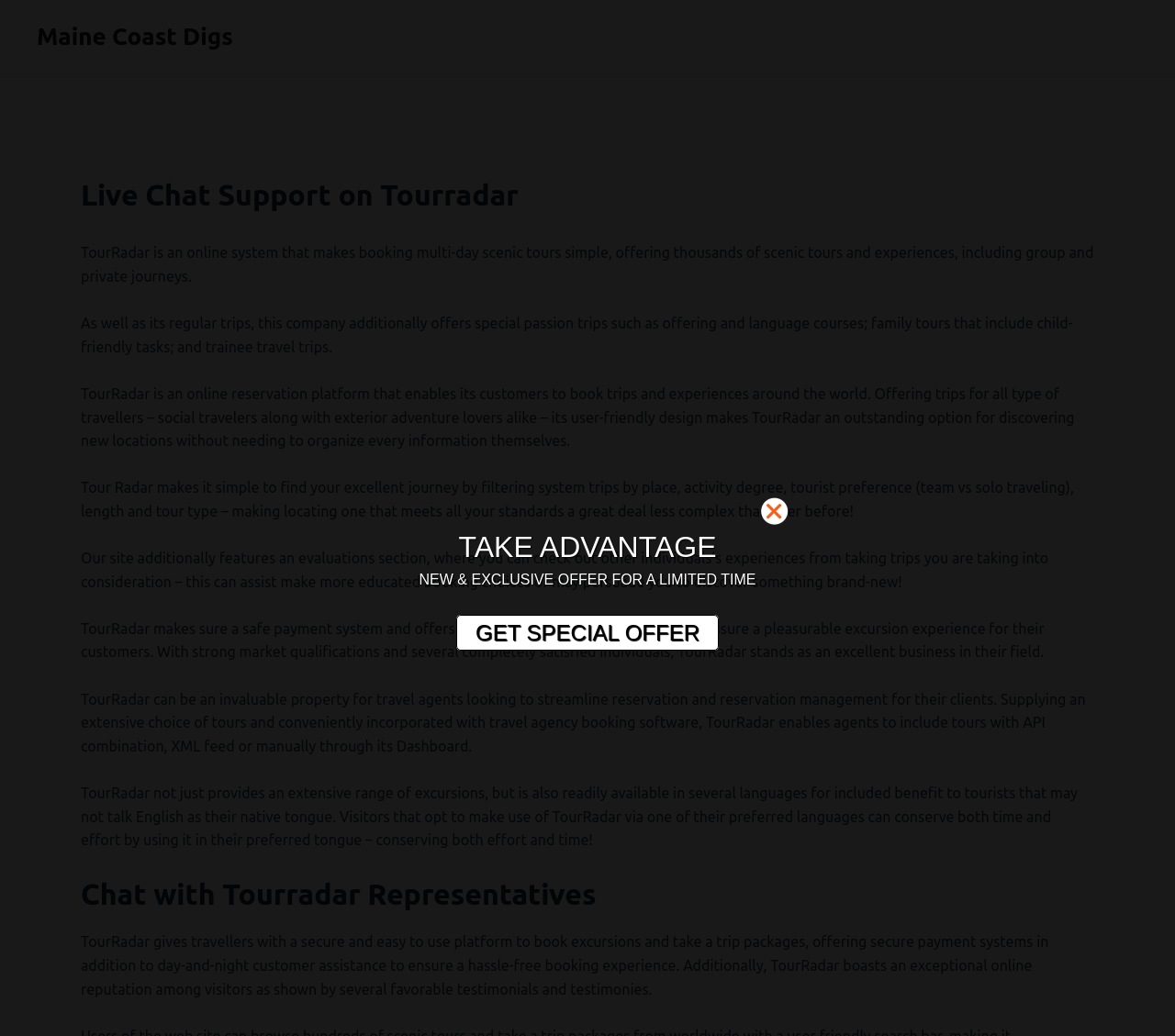Illustrate the webpage thoroughly, mentioning all important details.

The webpage is about TourRadar, an online platform for booking multi-day scenic tours and experiences. At the top, there is a link to "Maine Coast Digs" and a header that reads "Live Chat Support on Tourradar". Below the header, there are several paragraphs of text that describe TourRadar's services, including its user-friendly design, filtering system for trips, and customer support. The text also mentions the platform's secure payment system, customer reviews, and availability in multiple languages.

Further down, there is a heading that reads "Chat with Tourradar Representatives", followed by more text that highlights the benefits of using TourRadar, including its secure and easy-to-use platform, customer support, and positive online reputation.

On the right side of the page, there are several elements, including a link, a static text that reads "TAKE ADVANTAGE", and another static text that reads "NEW & EXCLUSIVE OFFER FOR A LIMITED TIME". Below these elements, there is a link to "GET SPECIAL OFFER".